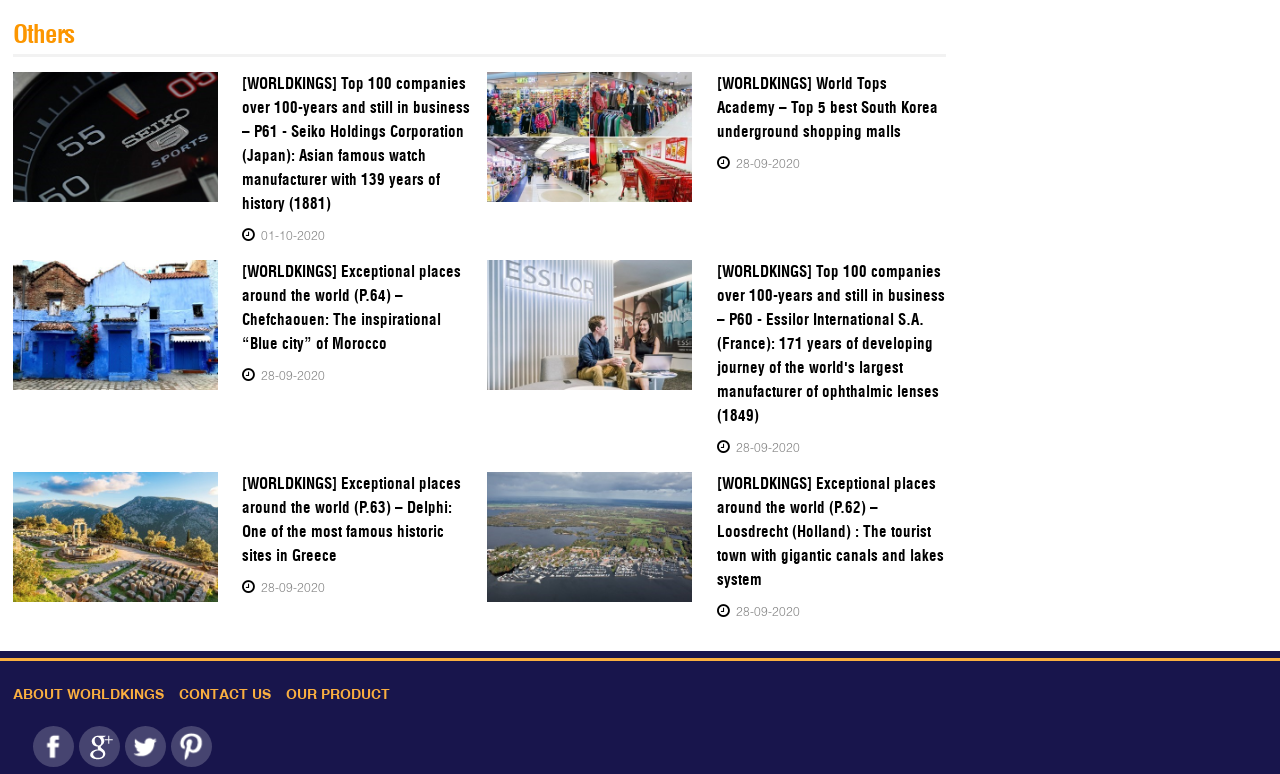How many images are on the webpage?
Refer to the image and give a detailed response to the question.

The webpage has six image elements, each with a unique filename and bounding box coordinates, indicating that there are six images on the webpage.